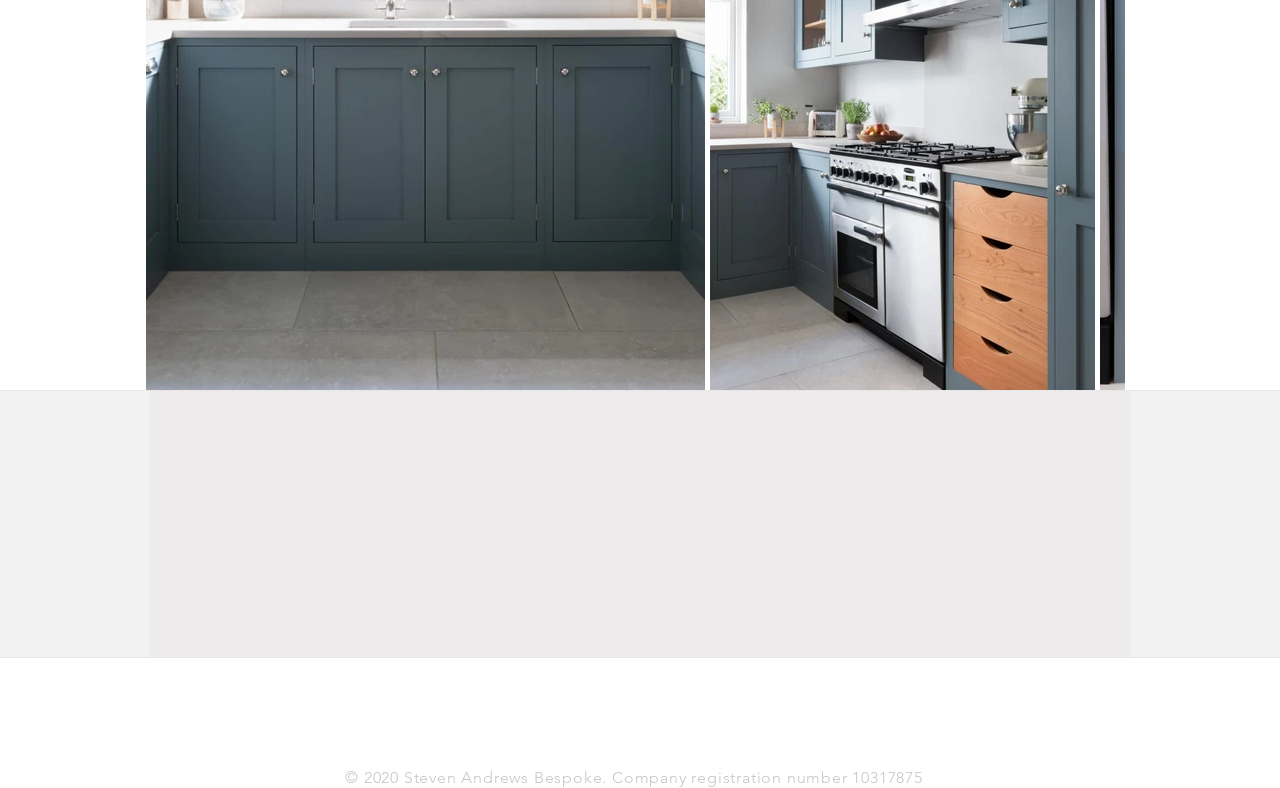What type of content is displayed in the iframe?
By examining the image, provide a one-word or phrase answer.

Instagram Feed